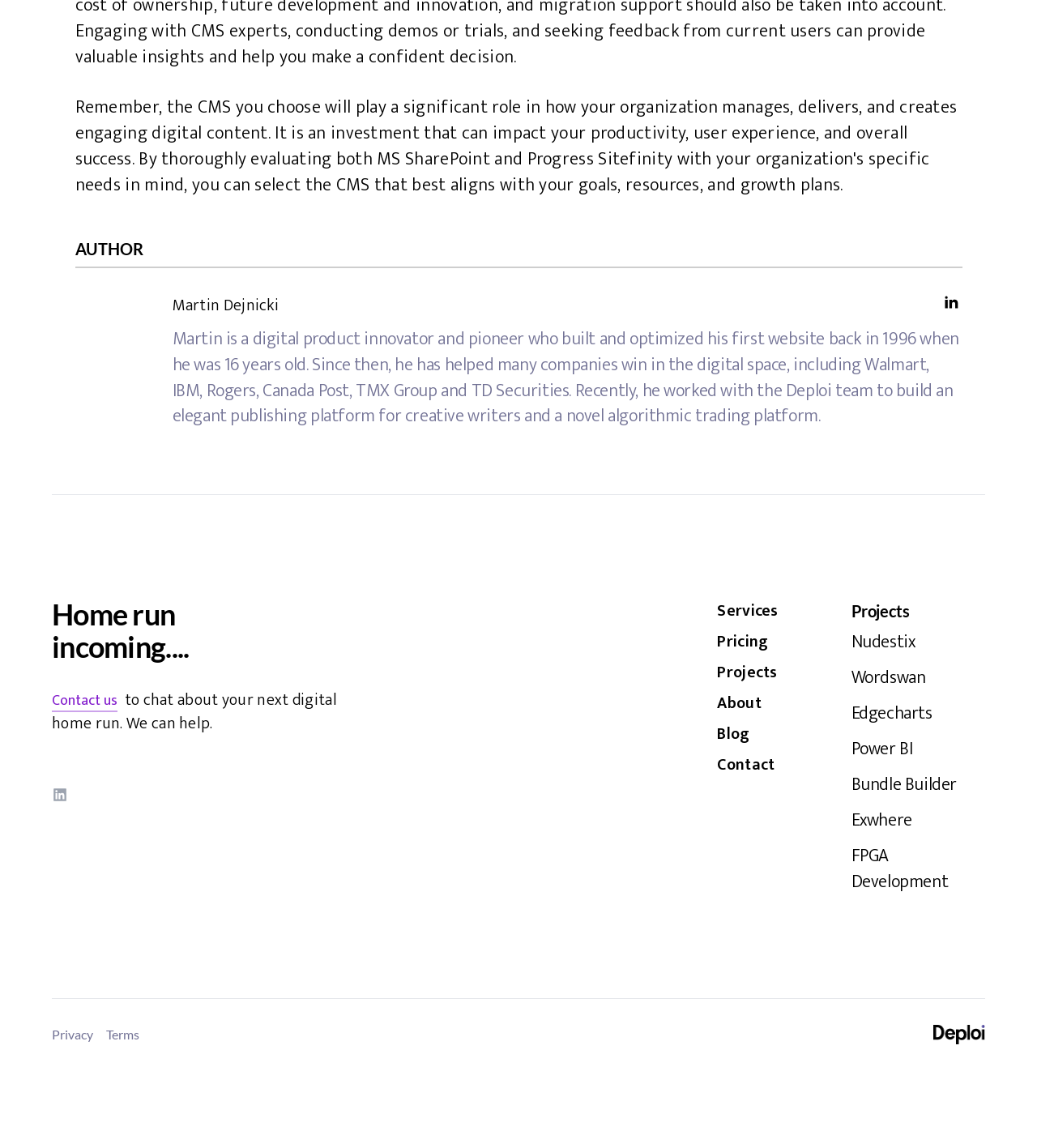Based on the image, give a detailed response to the question: What is Martin's profession?

Based on the StaticText element with the text 'Martin is a digital product innovator and pioneer...', we can infer that Martin's profession is a digital product innovator.